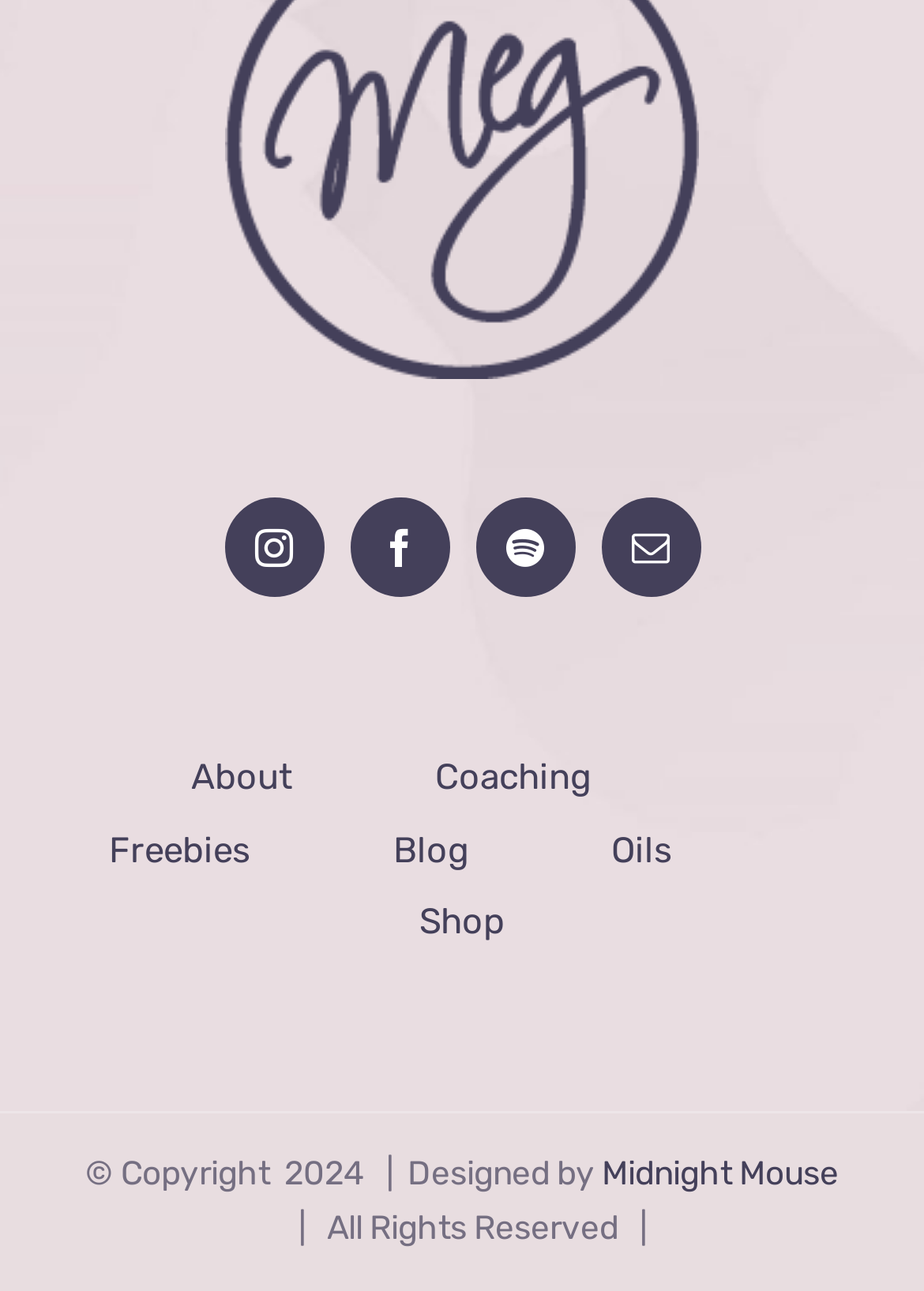Identify the bounding box coordinates for the region of the element that should be clicked to carry out the instruction: "Check out Oils". The bounding box coordinates should be four float numbers between 0 and 1, i.e., [left, top, right, bottom].

[0.662, 0.636, 0.882, 0.683]